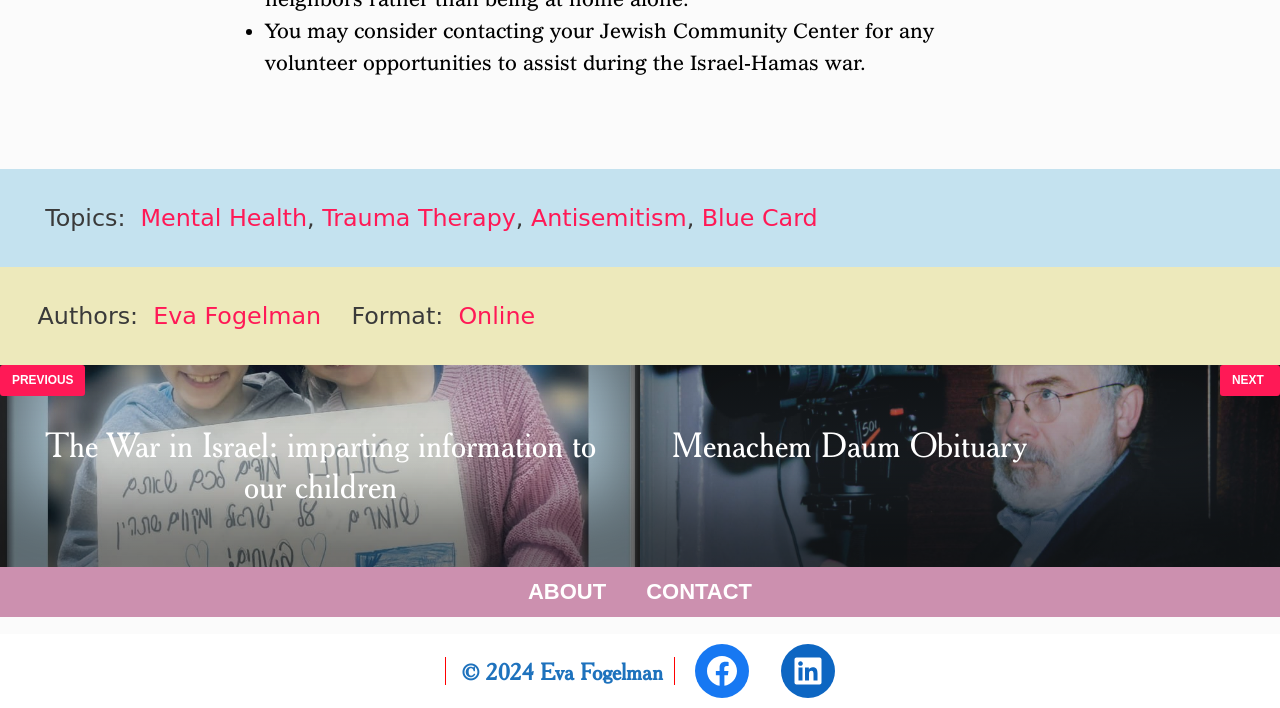Find the bounding box of the web element that fits this description: "Menachem Daum ObituaryNext".

[0.5, 0.515, 1.0, 0.801]